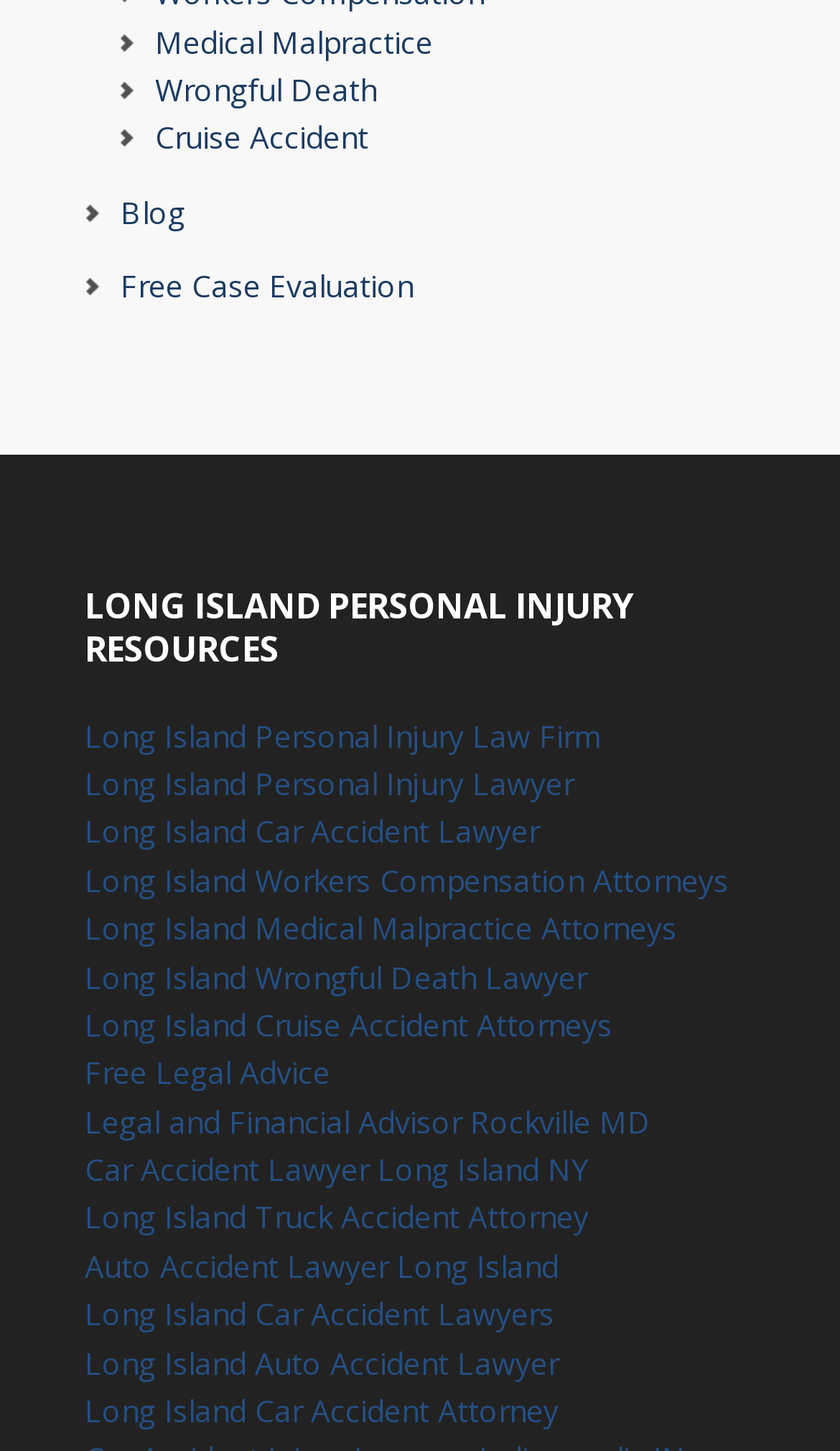Can you show the bounding box coordinates of the region to click on to complete the task described in the instruction: "Learn about Long Island Wrongful Death Lawyer"?

[0.101, 0.659, 0.698, 0.687]